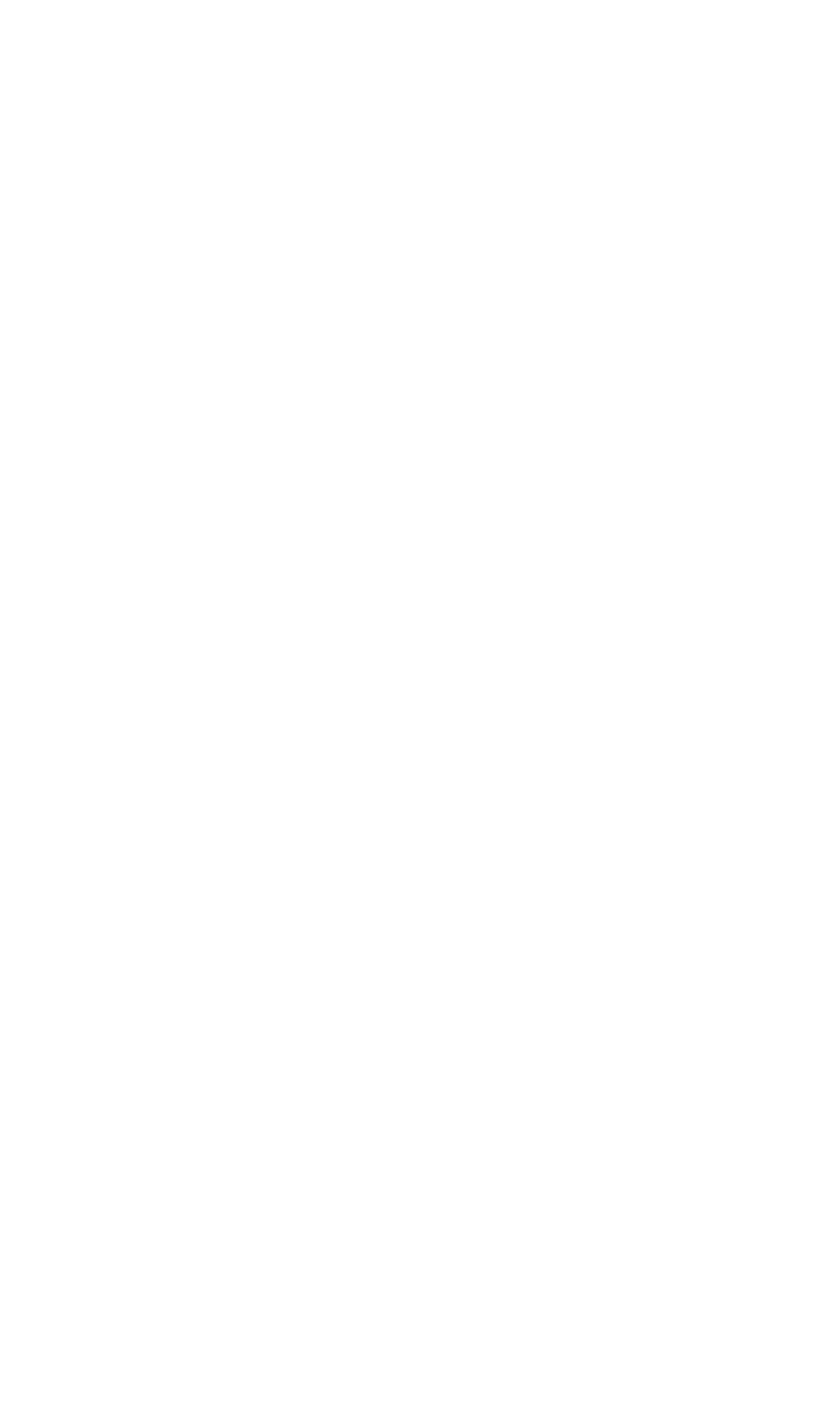Determine the bounding box for the HTML element described here: "Share on WhatsAppShare on WhatsApp". The coordinates should be given as [left, top, right, bottom] with each number being a float between 0 and 1.

None